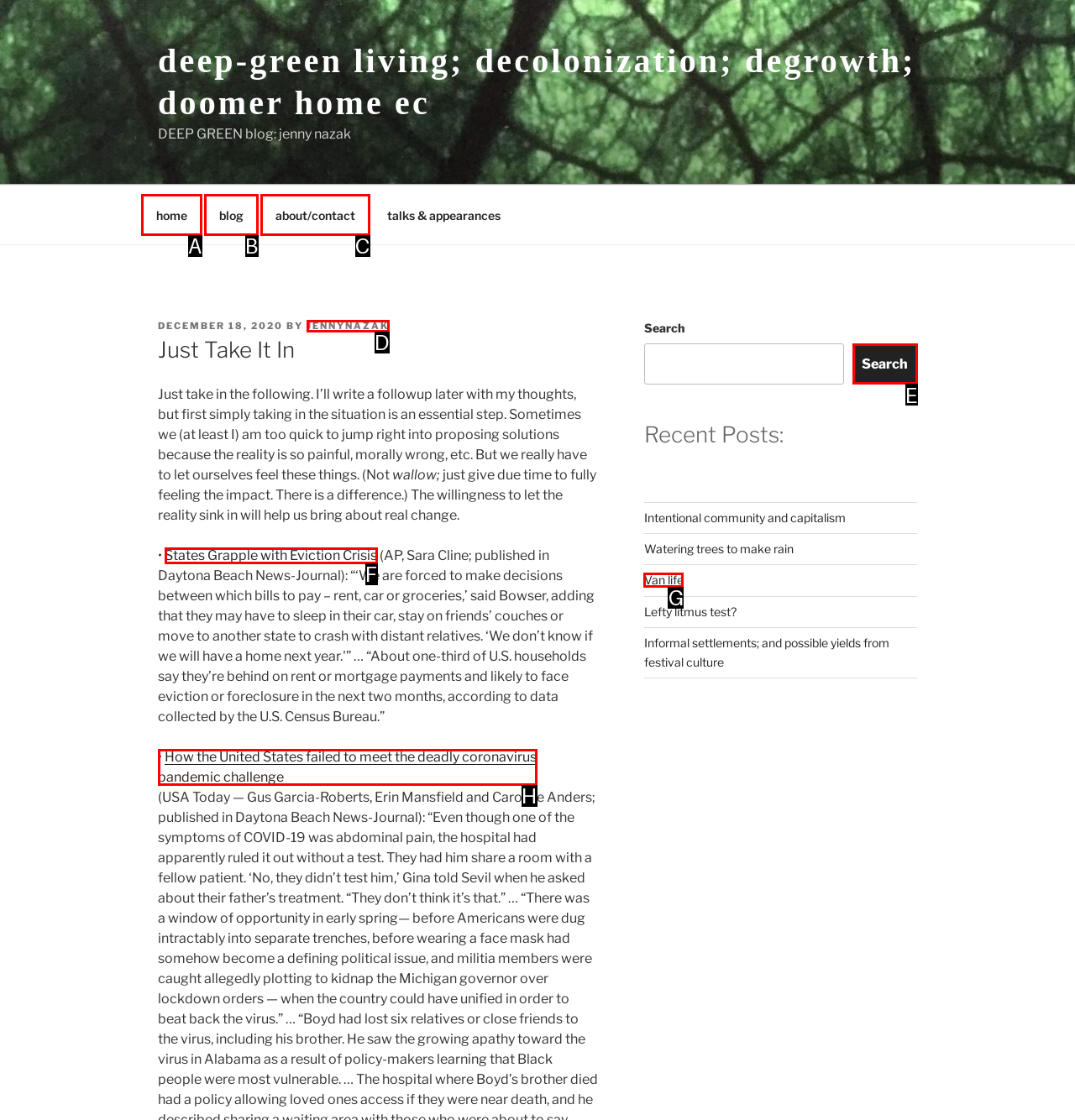Pick the option that corresponds to: Search
Provide the letter of the correct choice.

E